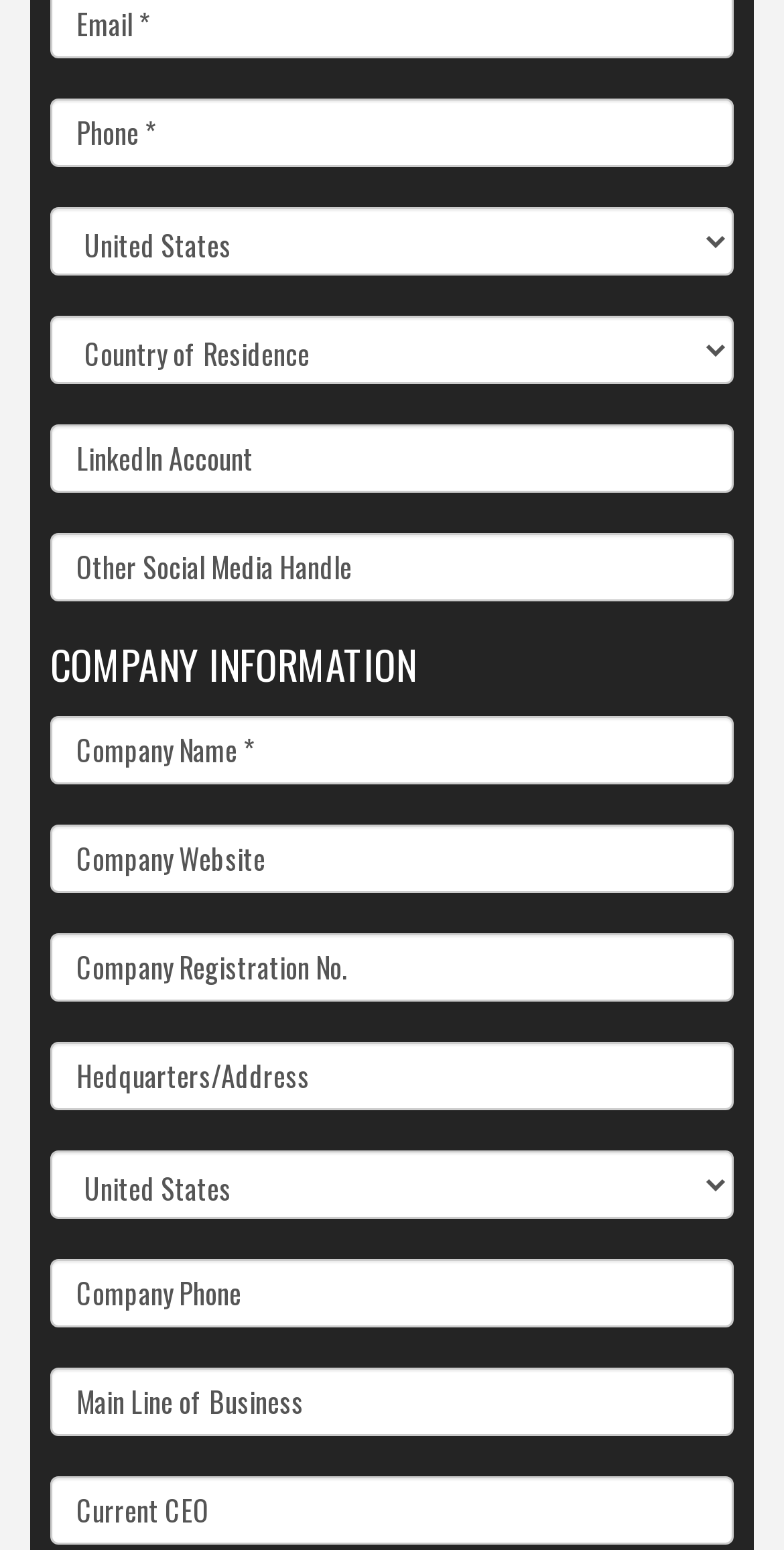Identify the bounding box coordinates for the region of the element that should be clicked to carry out the instruction: "Select an option from the first dropdown". The bounding box coordinates should be four float numbers between 0 and 1, i.e., [left, top, right, bottom].

[0.064, 0.133, 0.936, 0.177]